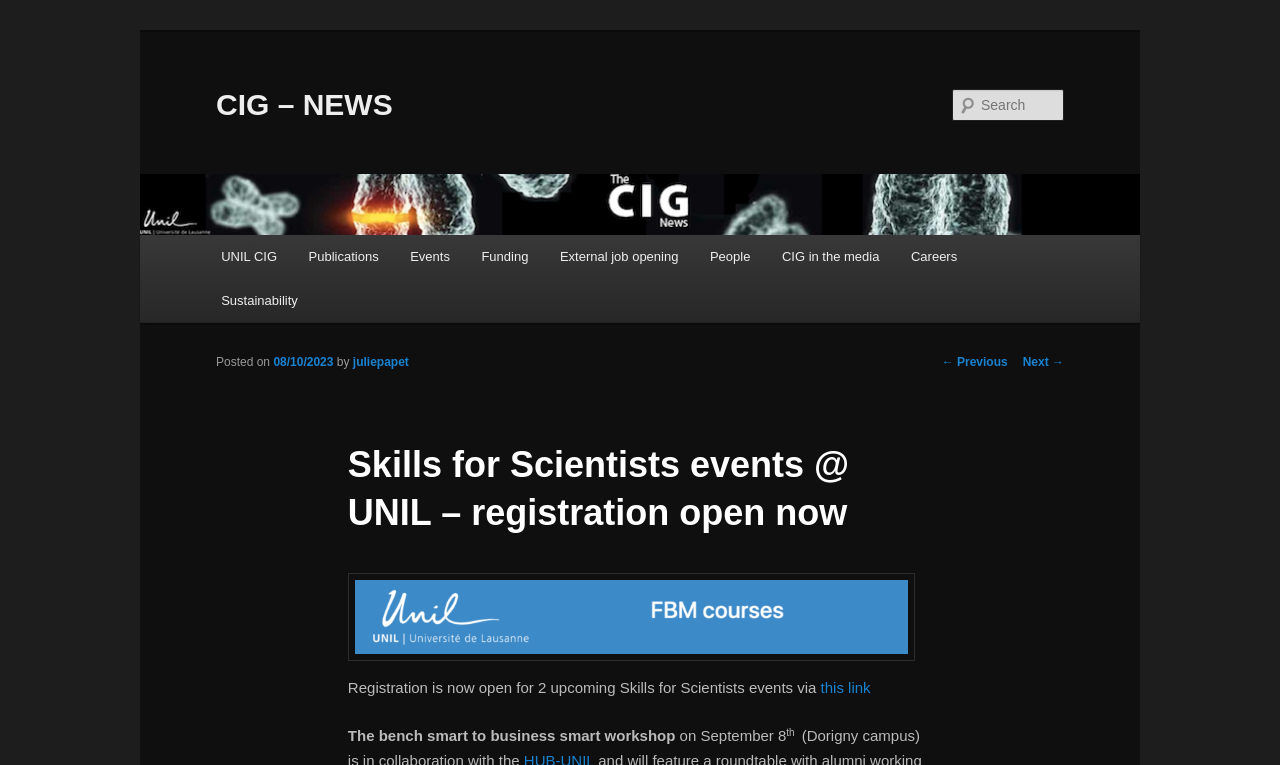Could you find the bounding box coordinates of the clickable area to complete this instruction: "View previous post"?

[0.736, 0.464, 0.787, 0.482]